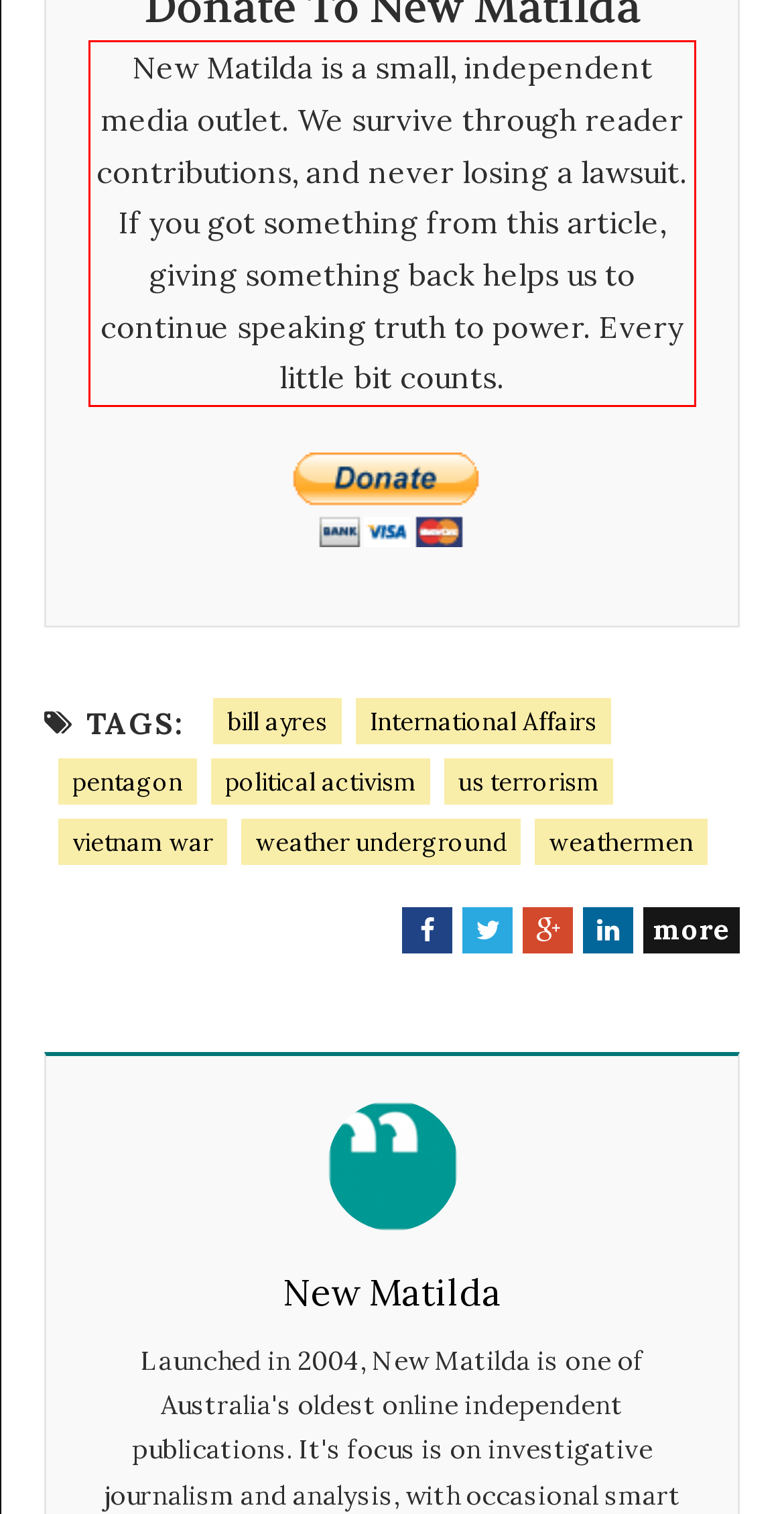Given a screenshot of a webpage containing a red rectangle bounding box, extract and provide the text content found within the red bounding box.

New Matilda is a small, independent media outlet. We survive through reader contributions, and never losing a lawsuit. If you got something from this article, giving something back helps us to continue speaking truth to power. Every little bit counts.